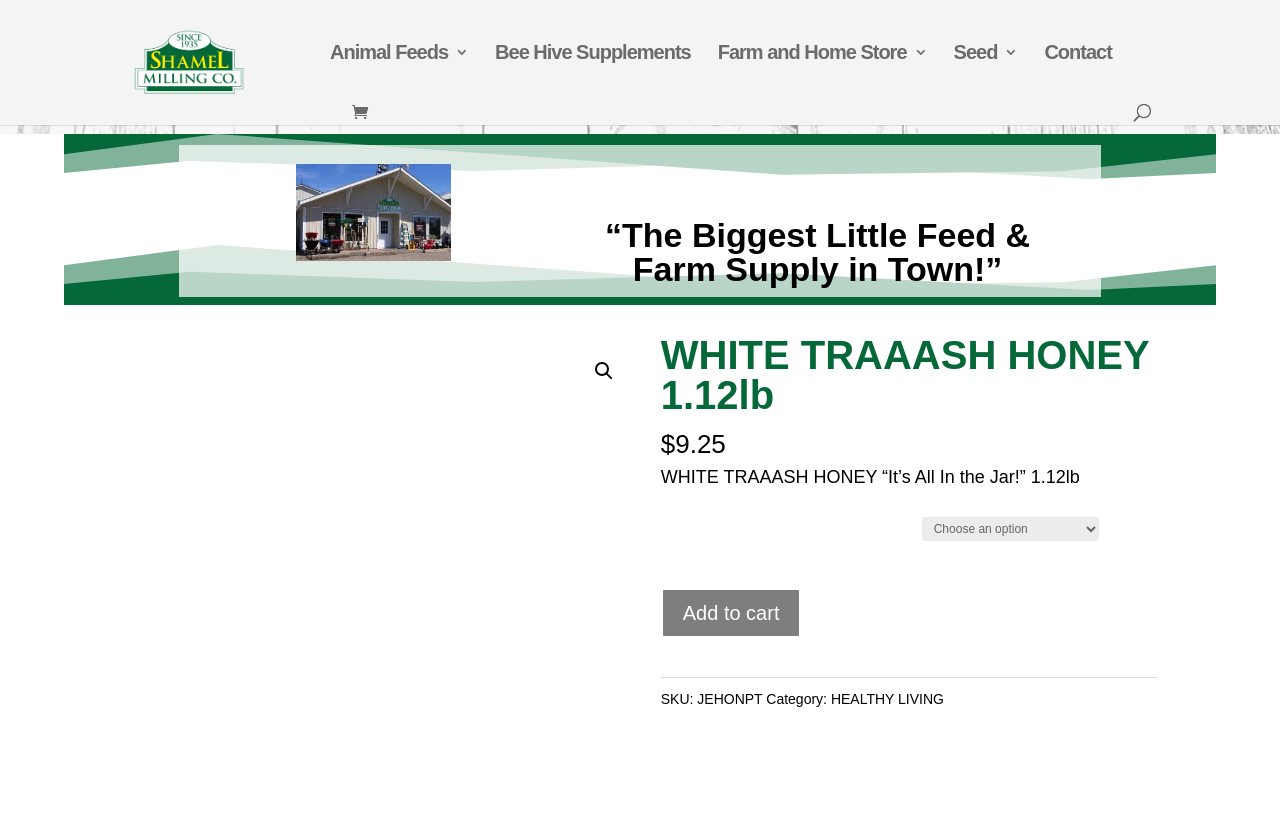Mark the bounding box of the element that matches the following description: "alt="Shamel Milling"".

[0.104, 0.062, 0.266, 0.086]